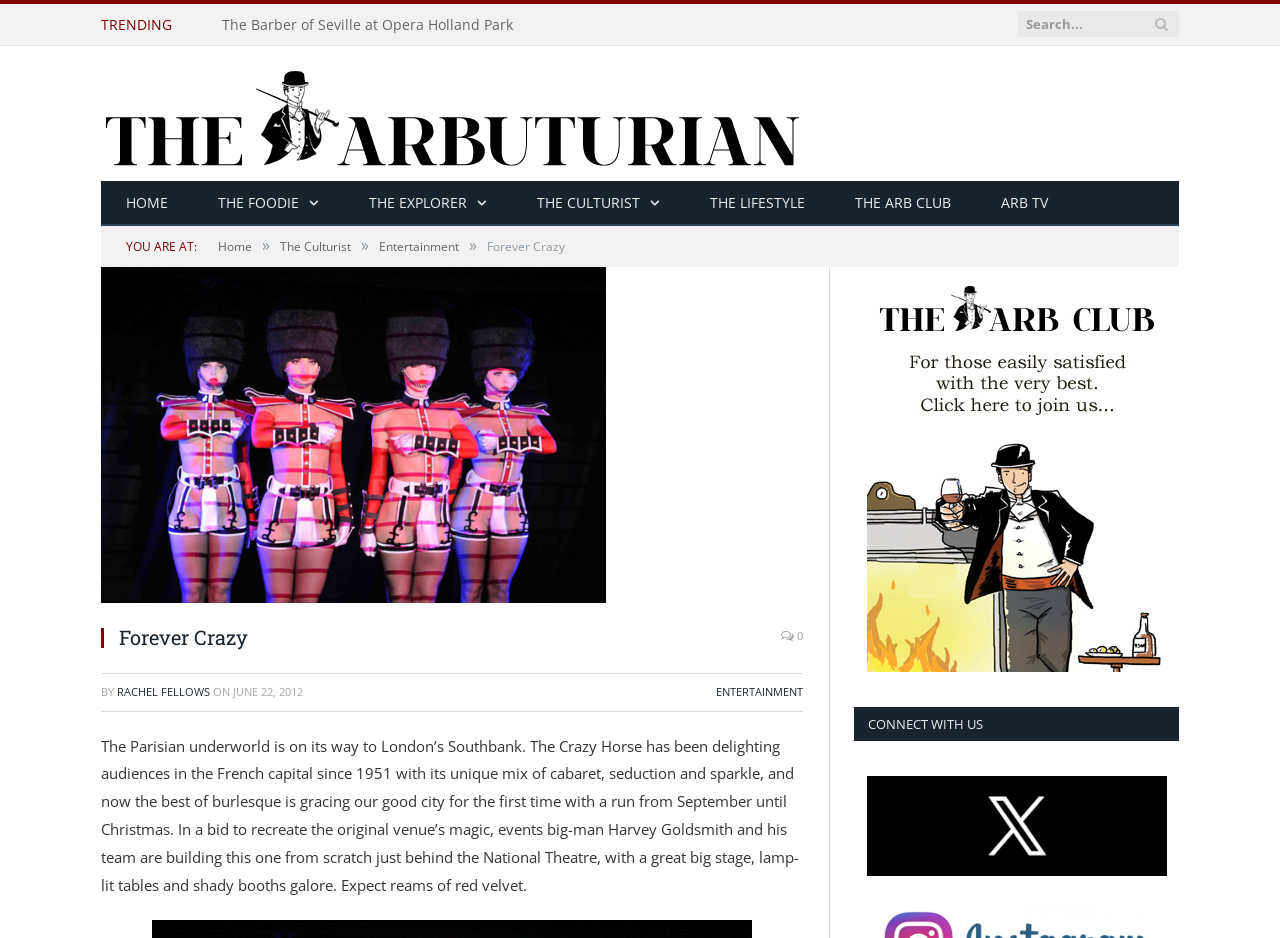Elaborate on the different components and information displayed on the webpage.

The webpage appears to be an article about the Crazy Horse cabaret show coming to London's Southbank. At the top of the page, there is a navigation menu with links to different sections of the website, including "HOME", "THE FOODIE", "THE EXPLORER", and others. Below the navigation menu, there is a search bar with a magnifying glass icon.

The main content of the page is divided into two sections. On the left side, there is a header section with the title "Forever Crazy" in large font, accompanied by an image. Below the title, there is a subheading with the author's name, "RACHEL FELLOWS", and the date of publication, "JUNE 22, 2012".

On the right side of the page, there is a large block of text that describes the Crazy Horse show, its history, and its upcoming run in London. The text is divided into paragraphs and includes details about the show's unique mix of cabaret, seduction, and sparkle.

Below the main content, there is a section with a heading "CONNECT WITH US" and a link to a social media platform. There is also a large image on the right side of the page, which appears to be a promotional image for the show.

Throughout the page, there are several links to other articles and sections of the website, including "THE CULTURIST", "ENTERTAINMENT", and "ARB TV". There are also several images, including the website's logo and icons for social media platforms.